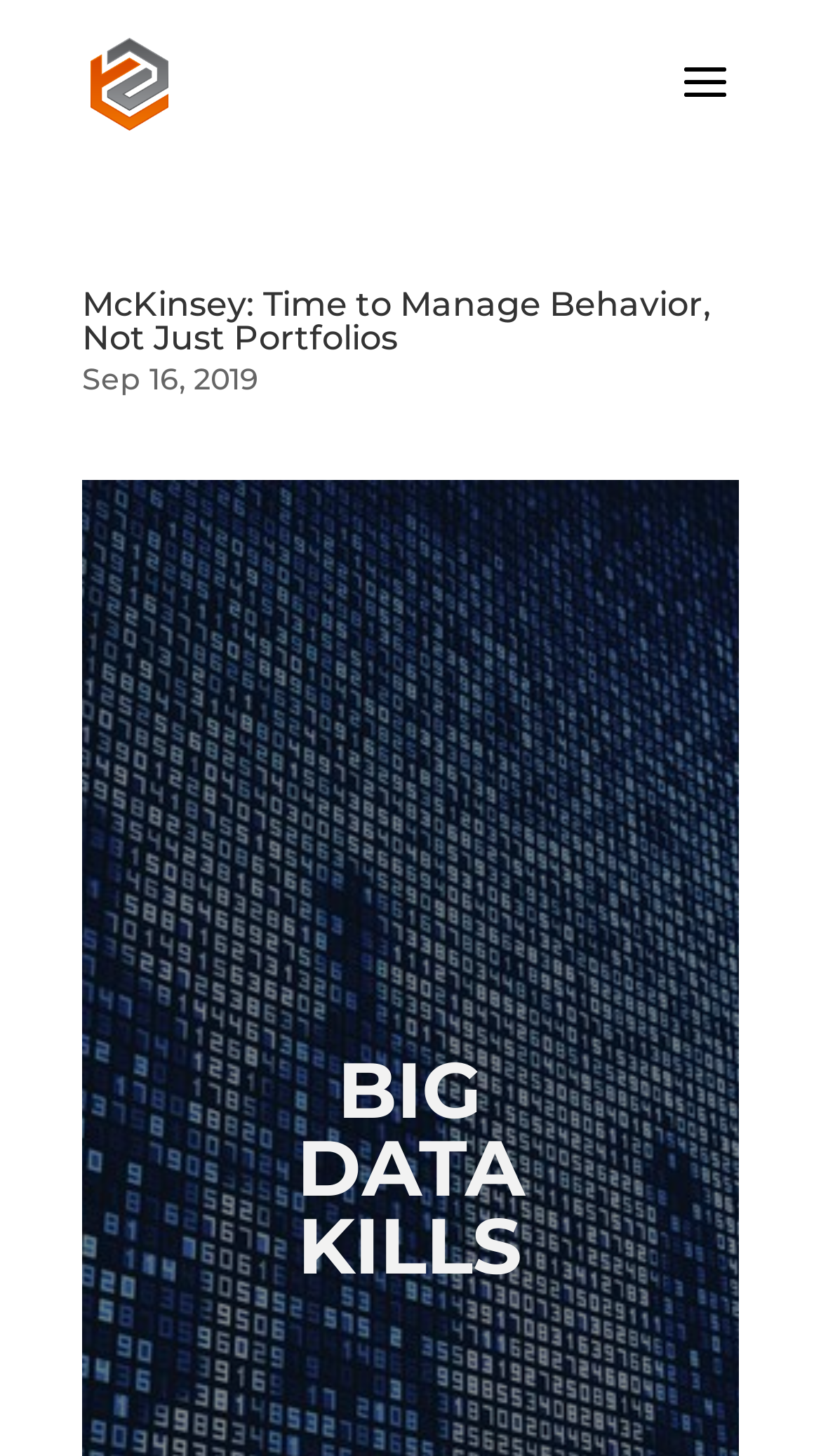Predict the bounding box for the UI component with the following description: "1541".

None